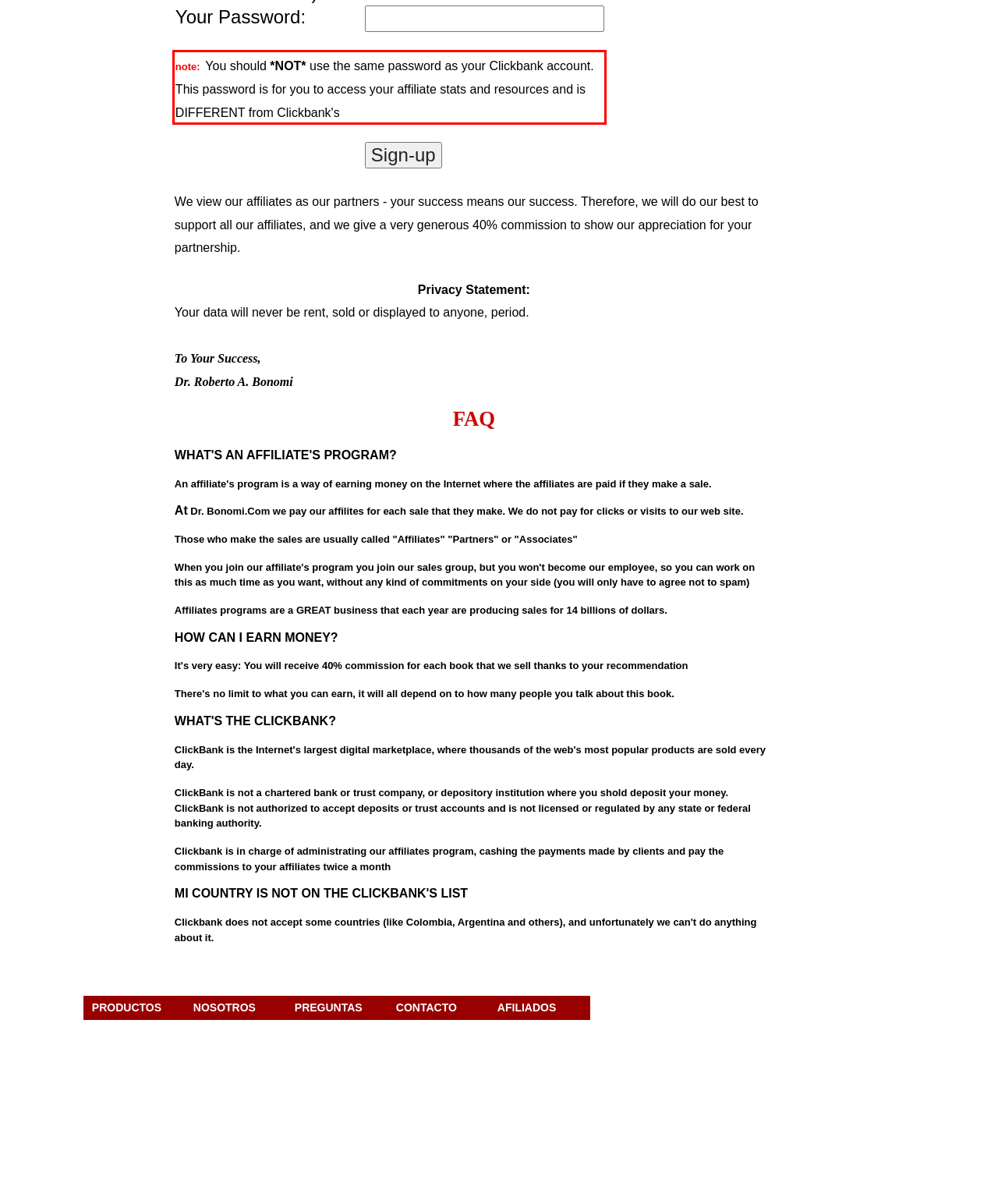Given a screenshot of a webpage with a red bounding box, extract the text content from the UI element inside the red bounding box.

note: You should *NOT* use the same password as your Clickbank account. This password is for you to access your affiliate stats and resources and is DIFFERENT from Clickbank's